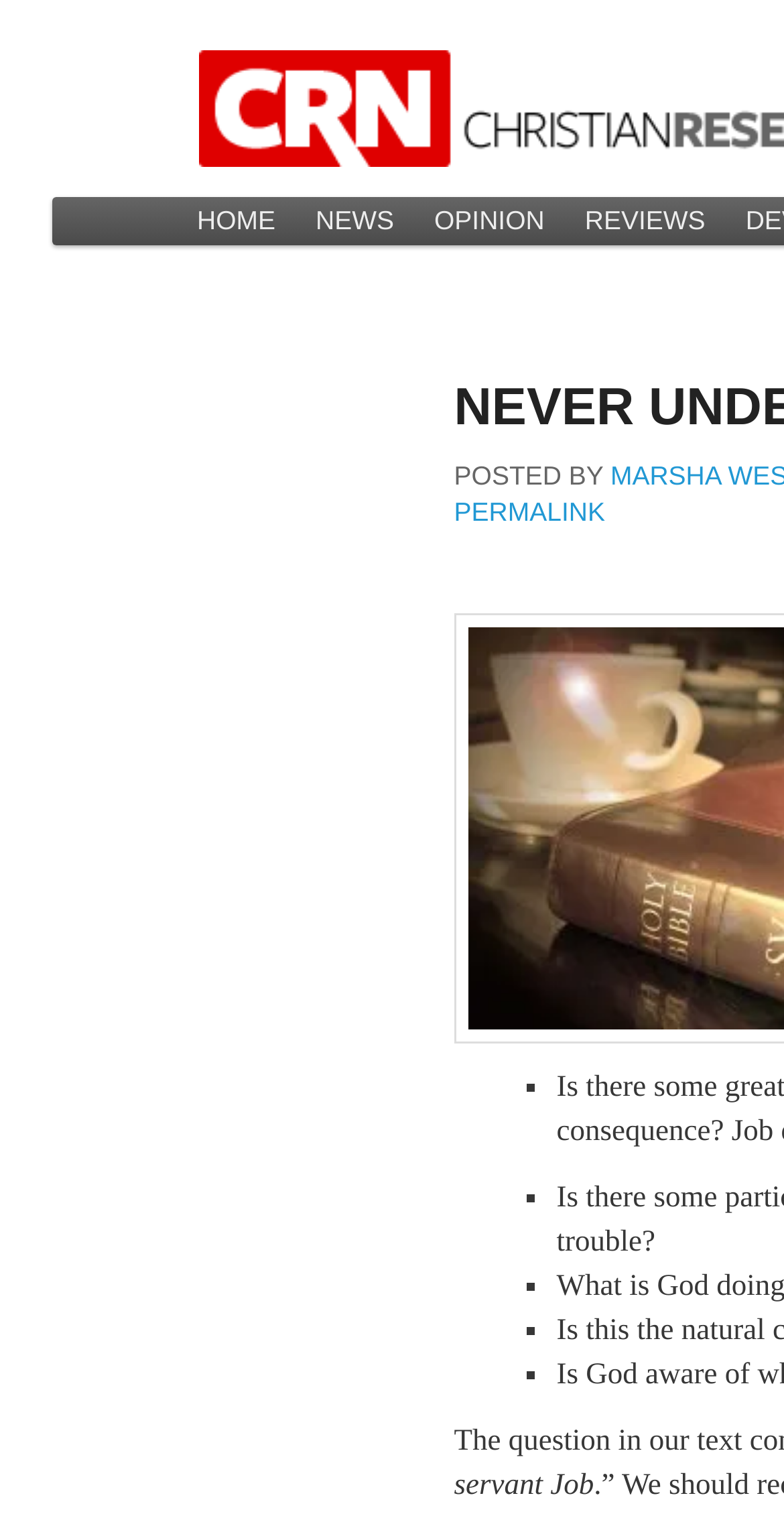Elaborate on the webpage's design and content in a detailed caption.

The webpage appears to be a blog or article page with a focus on Christian research and news. At the top, there is a main menu with links to different sections of the website, including "HOME", "NEWS", "OPINION", and "REVIEWS". 

Below the main menu, there is a section with a title, "Never Underestimate Satan | Christian Research Network", which suggests that the article or blog post is about Satan and its relevance to Christian research. 

Further down, there is a section with a byline, "POSTED BY", indicating the author of the article. Next to the byline, there is a permalink to the article. 

The main content of the webpage appears to be a list of items, marked with bullet points represented by the "■" symbol. There are five list items in total, arranged vertically in a column. The content of these list items is not specified, but they likely relate to the topic of Satan and Christian research.